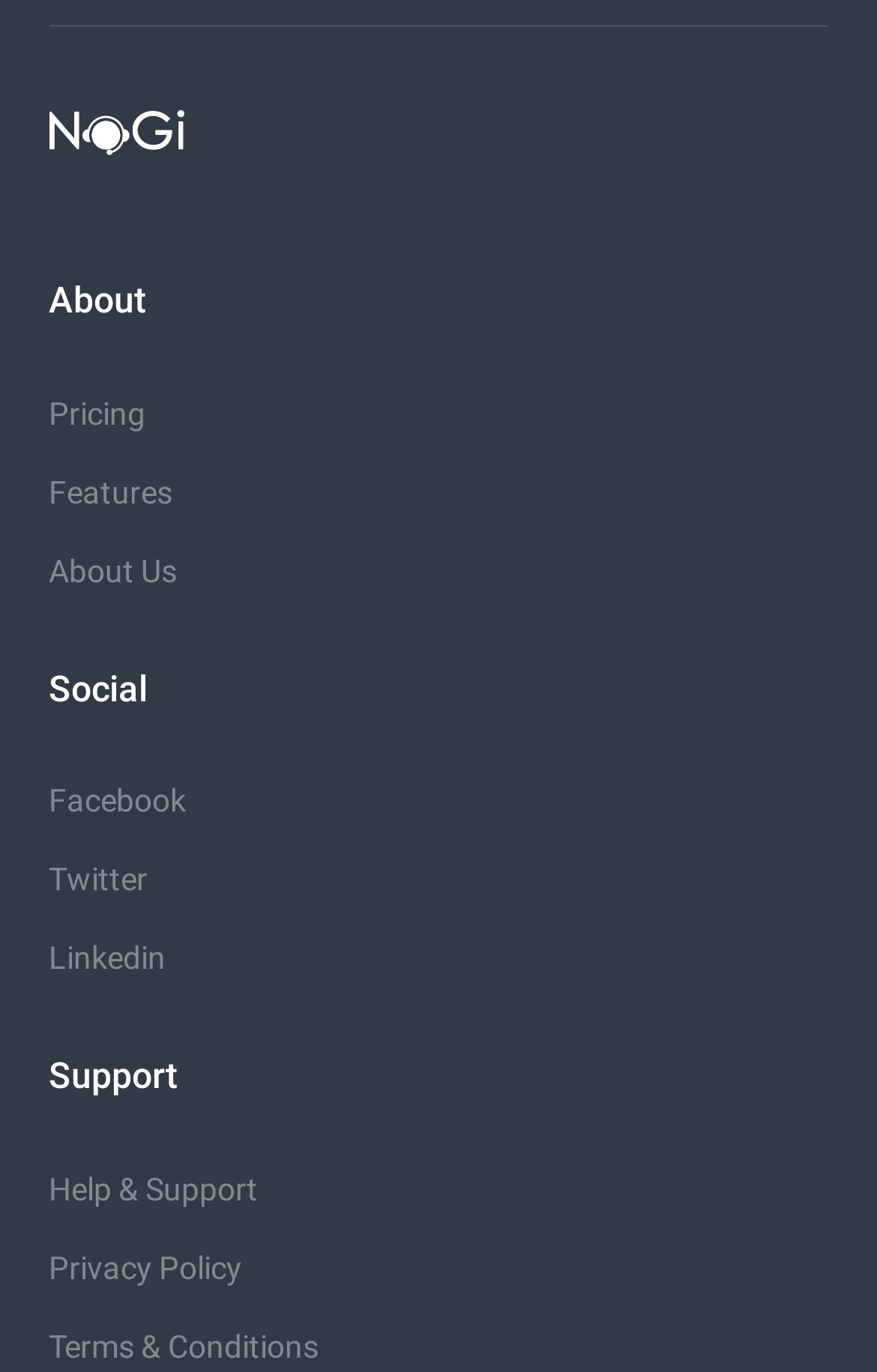Give a one-word or phrase response to the following question: What is the last link in the support section?

Terms & Conditions